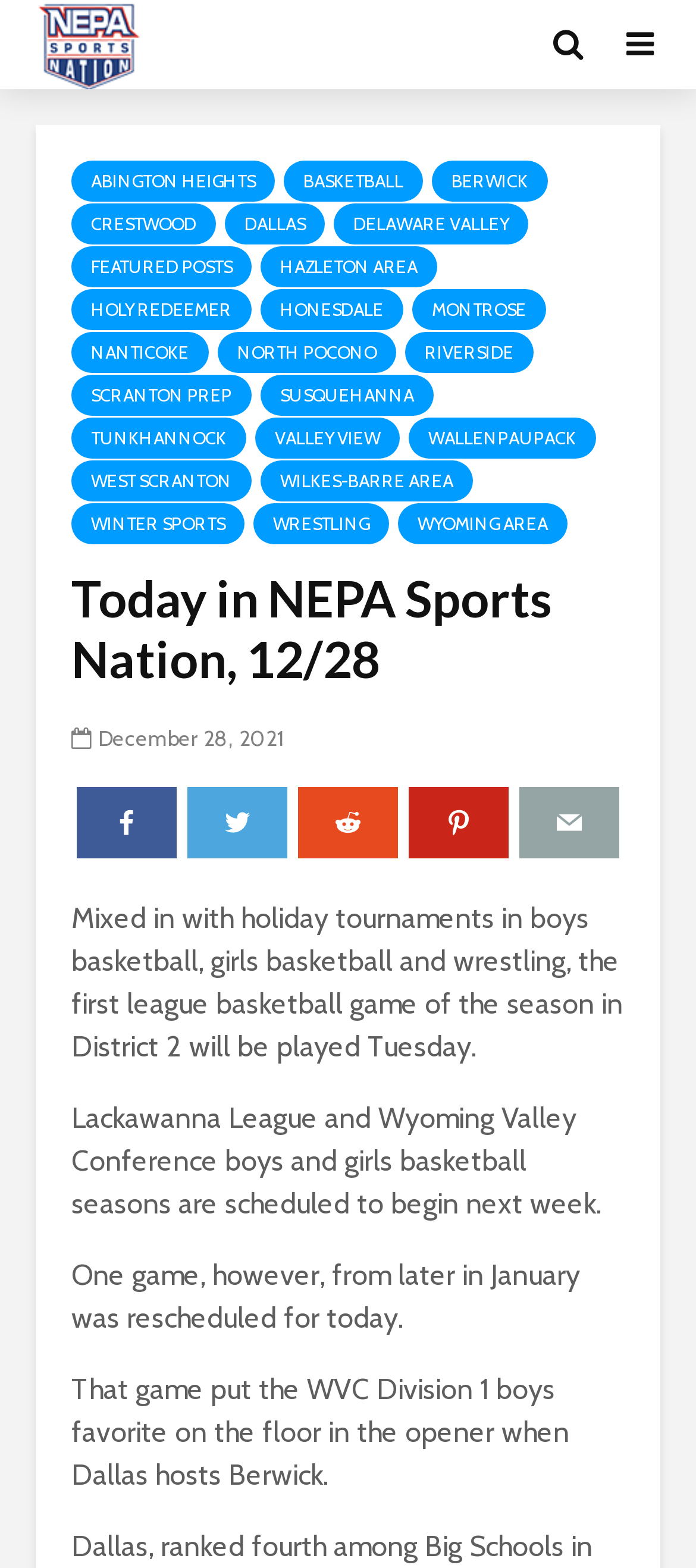Please locate the clickable area by providing the bounding box coordinates to follow this instruction: "Share on Facebook".

[0.11, 0.502, 0.254, 0.547]